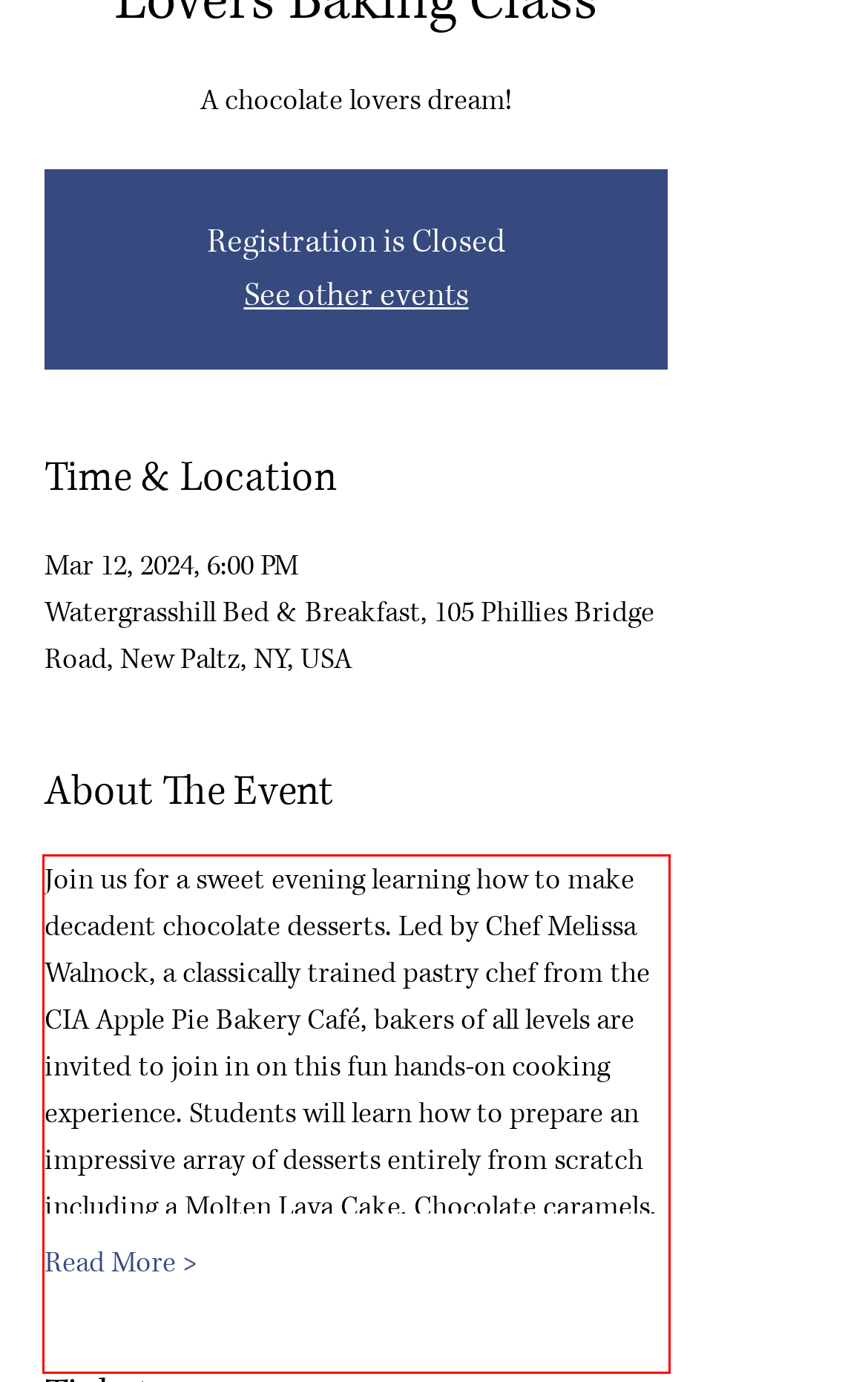From the given screenshot of a webpage, identify the red bounding box and extract the text content within it.

Join us for a sweet evening learning how to make decadent chocolate desserts. Led by Chef Melissa Walnock, a classically trained pastry chef from the CIA Apple Pie Bakery Café, bakers of all levels are invited to join in on this fun hands-on cooking experience. Students will learn how to prepare an impressive array of desserts entirely from scratch including a Molten Lava Cake, Chocolate caramels, and a very impressive Opera Torte. At the end of class each participant will go home with 3 desserts and a packet of recipes.